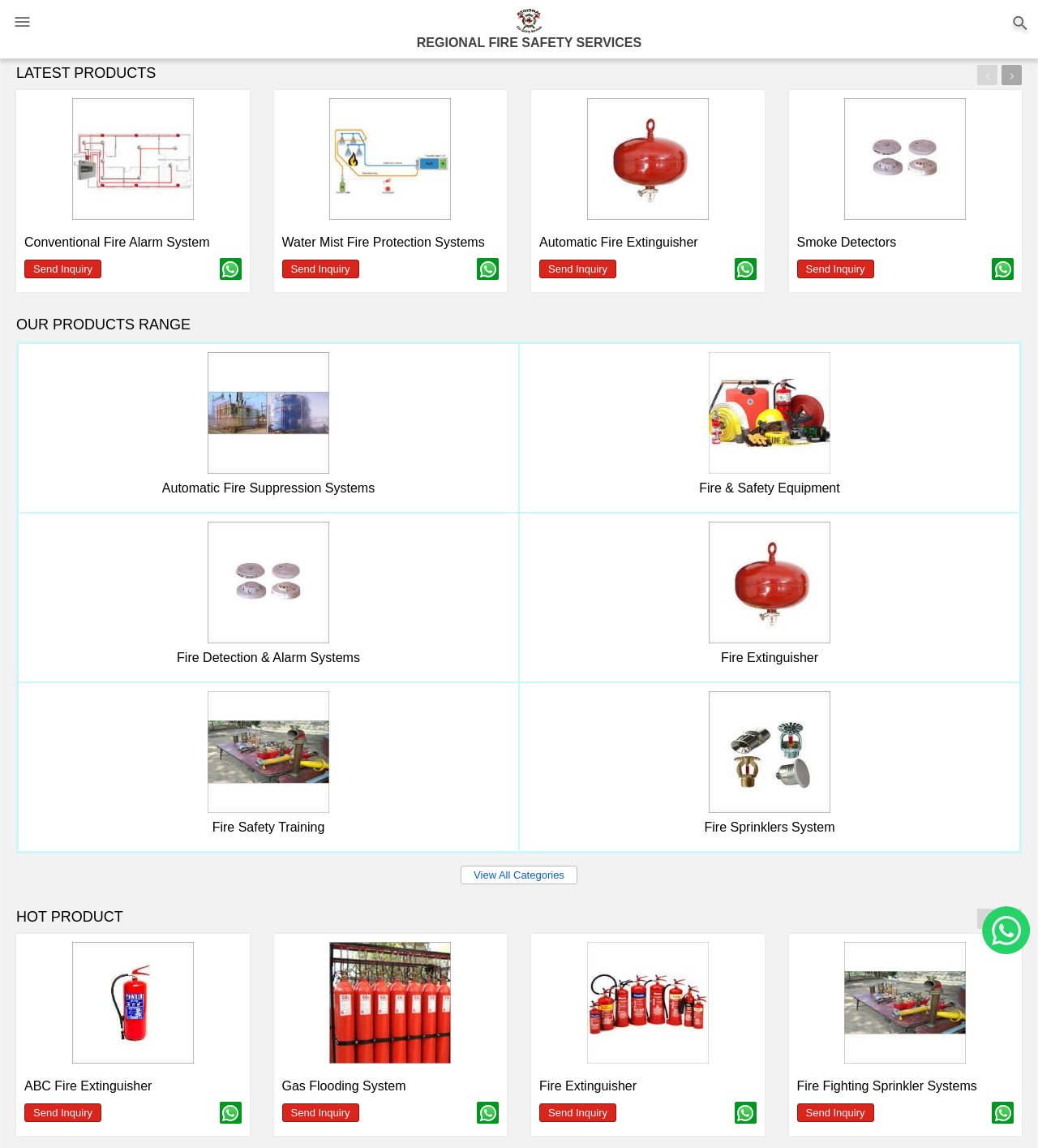Can you specify the bounding box coordinates of the area that needs to be clicked to fulfill the following instruction: "Browse latest products"?

[0.016, 0.057, 0.15, 0.071]